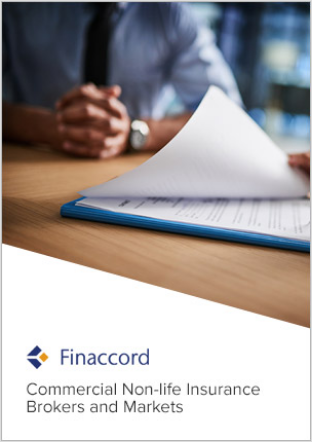What is the top document partly fanned out?
Using the image provided, answer with just one word or phrase.

A blue-bordered page